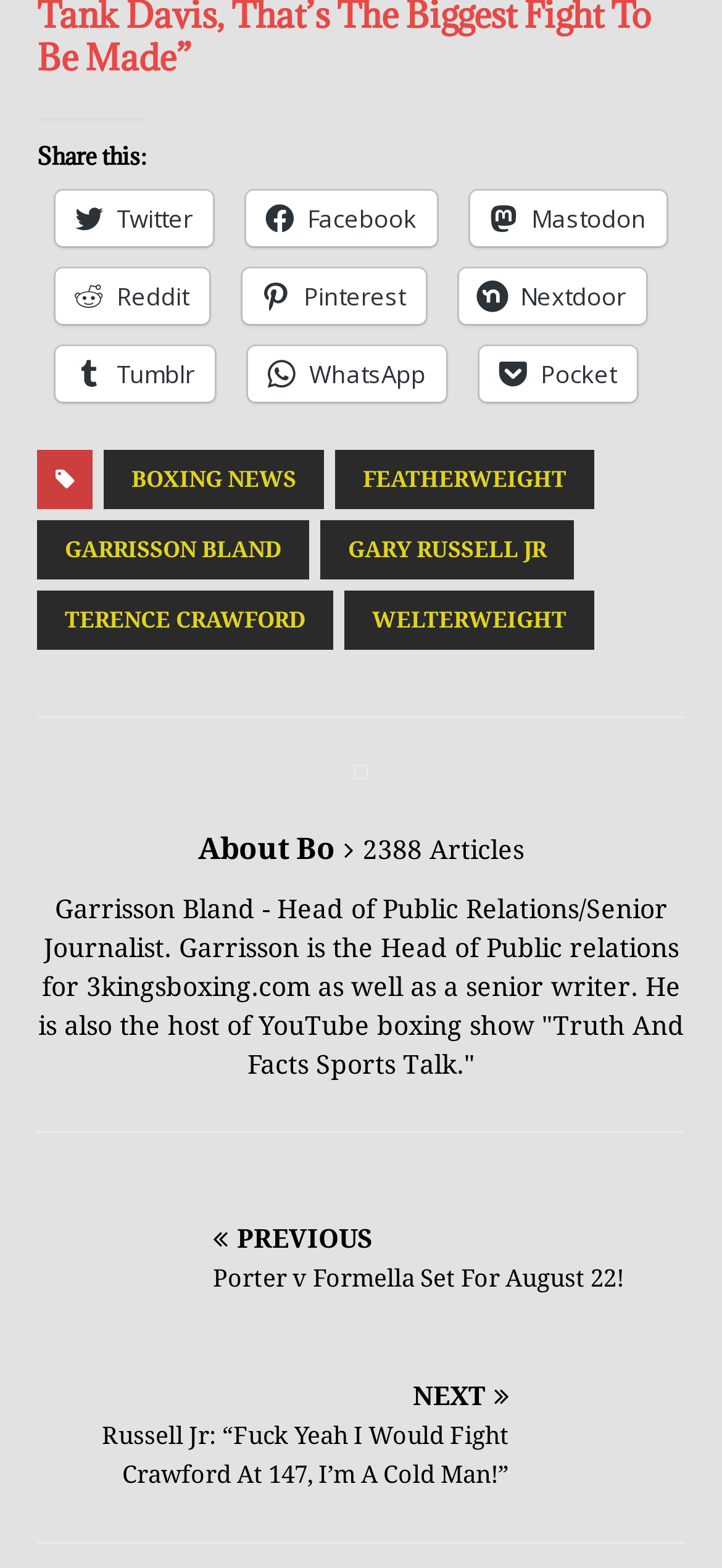Based on the image, please elaborate on the answer to the following question:
How many articles are written by the author?

I found the link '2388 Articles' on the webpage, which suggests that the author has written 2388 articles.